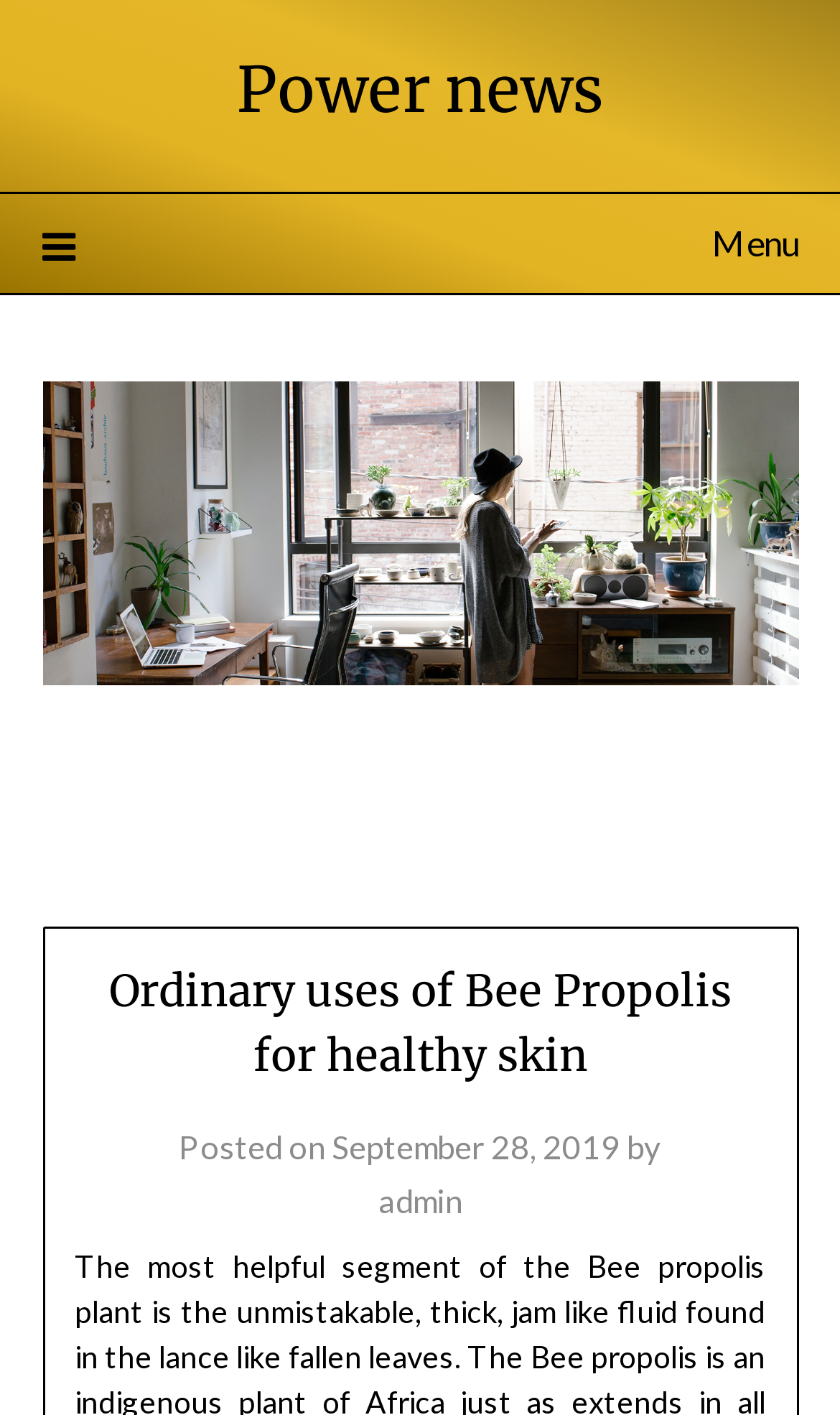Based on the element description September 28, 2019October 1, 2019, identify the bounding box of the UI element in the given webpage screenshot. The coordinates should be in the format (top-left x, top-left y, bottom-right x, bottom-right y) and must be between 0 and 1.

[0.395, 0.797, 0.738, 0.825]